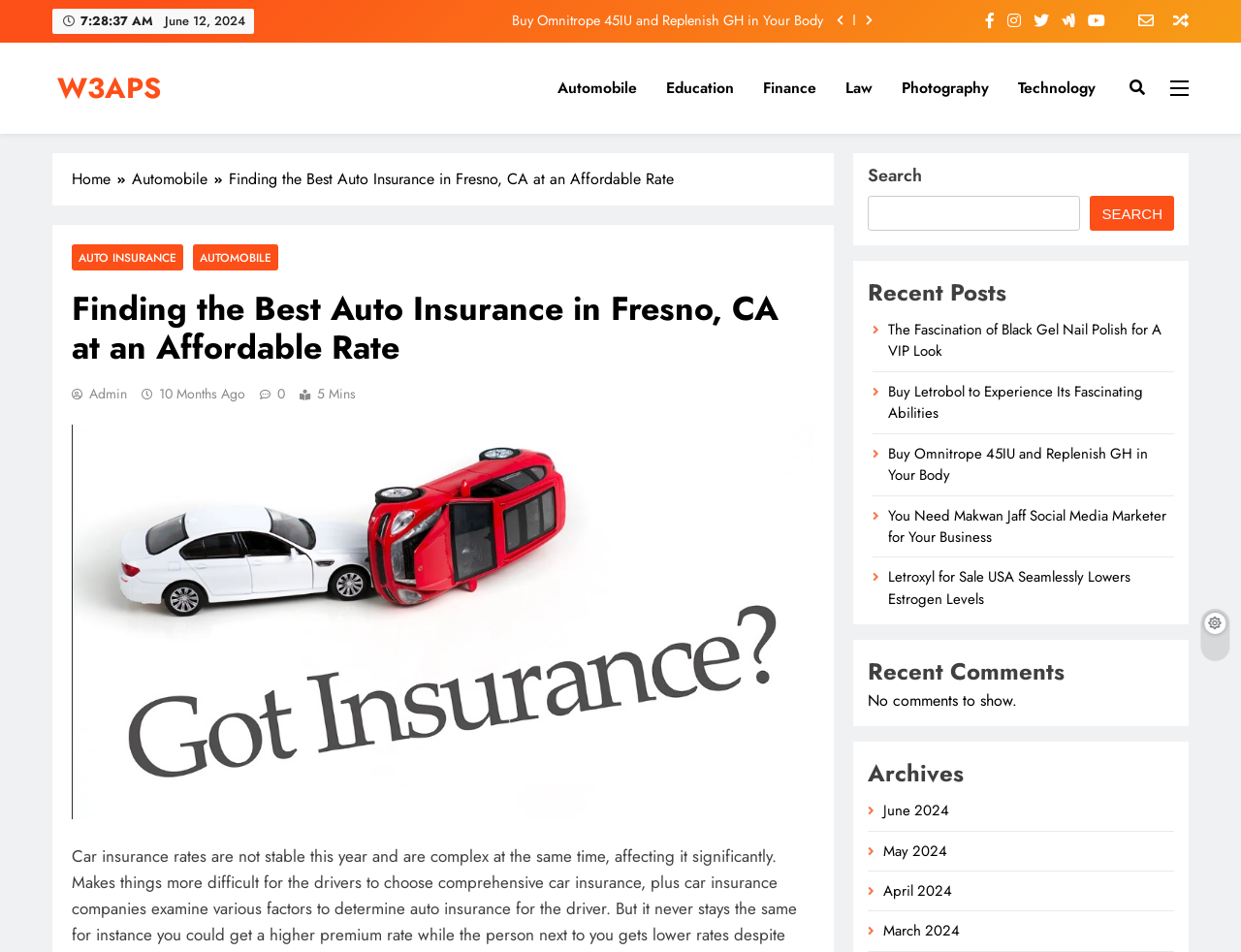Respond with a single word or phrase to the following question: What is the purpose of the search box?

To search the website